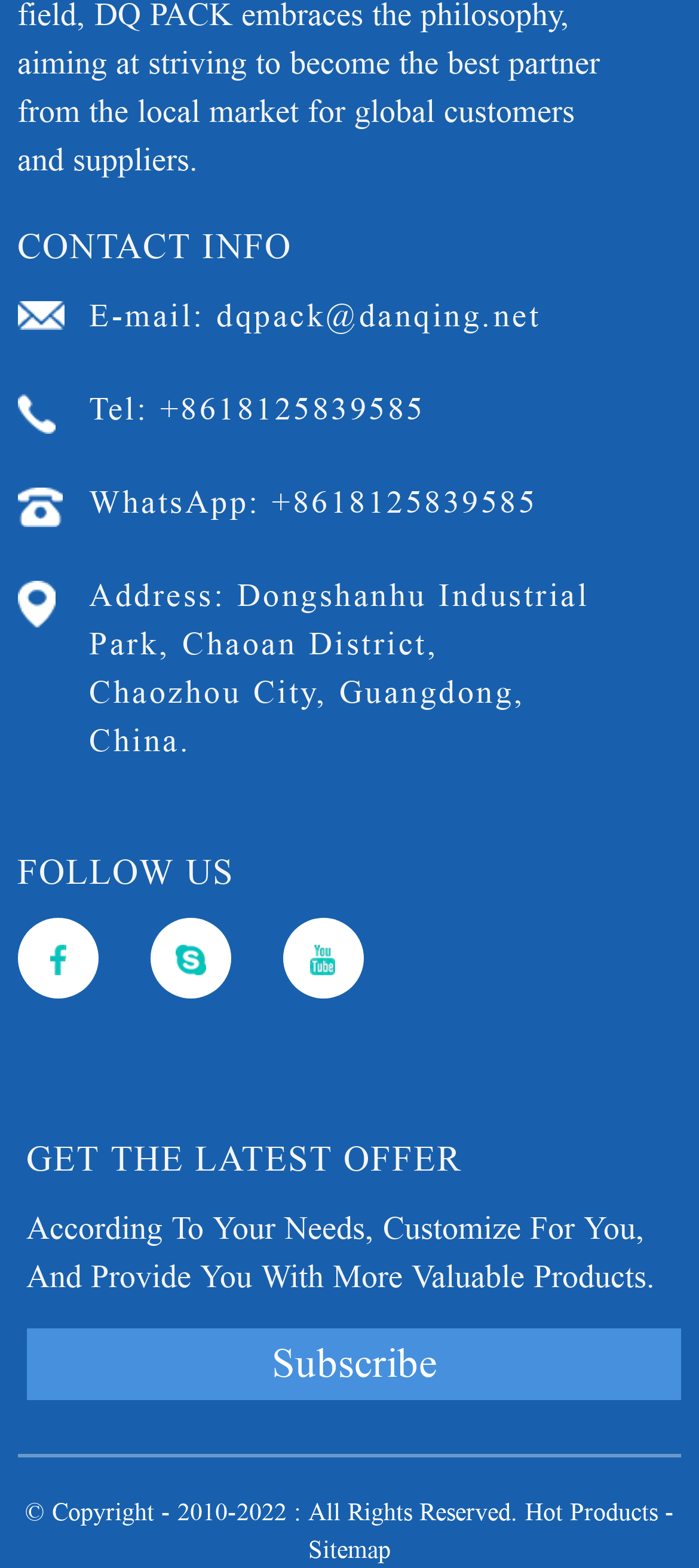How many social media platforms are listed?
Examine the image and provide an in-depth answer to the question.

The social media platforms are listed under the 'FOLLOW US' section. There are three links with corresponding images, which represent three different social media platforms.